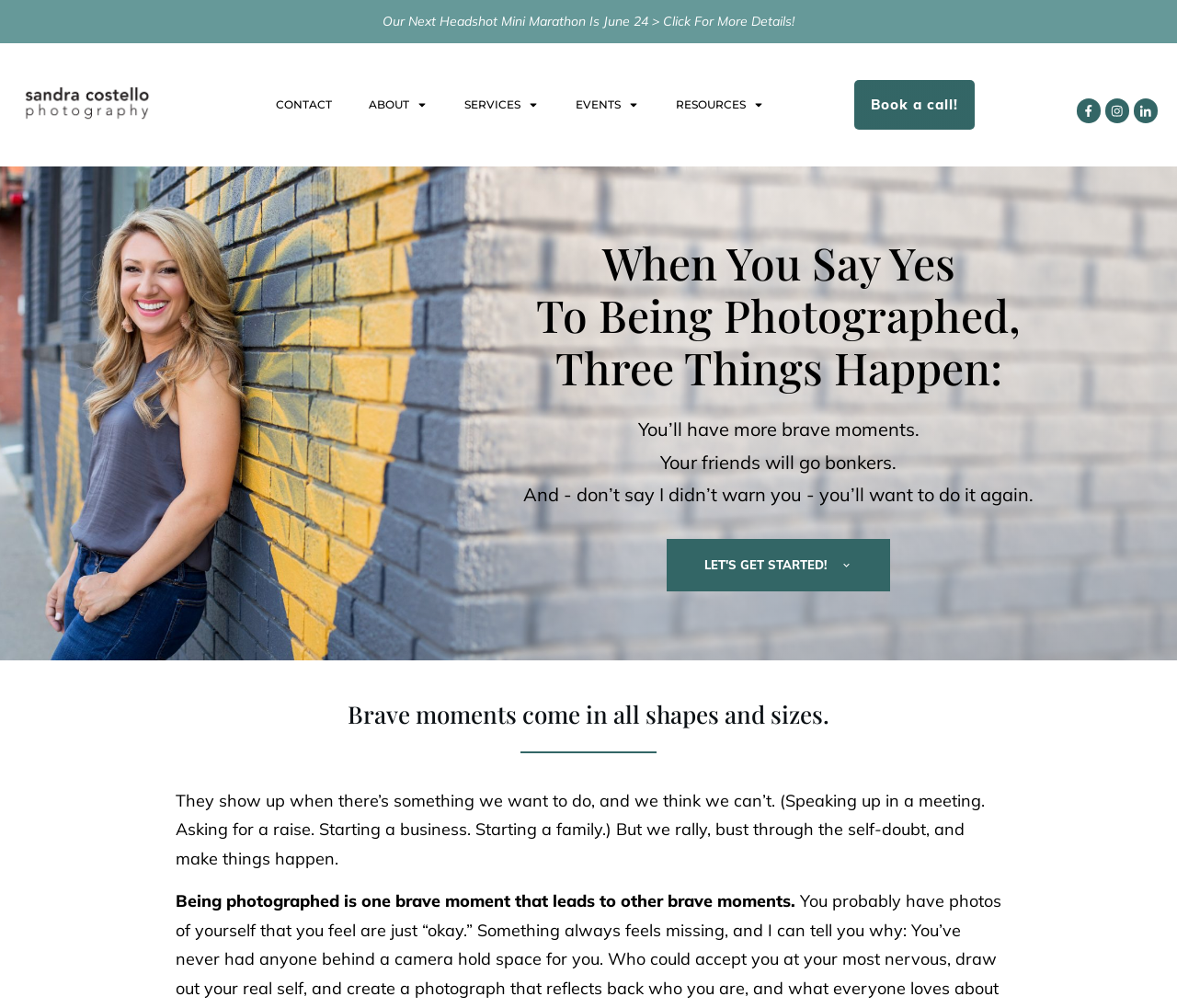What is the event mentioned on the webpage?
Refer to the screenshot and answer in one word or phrase.

Headshot Mini Marathon